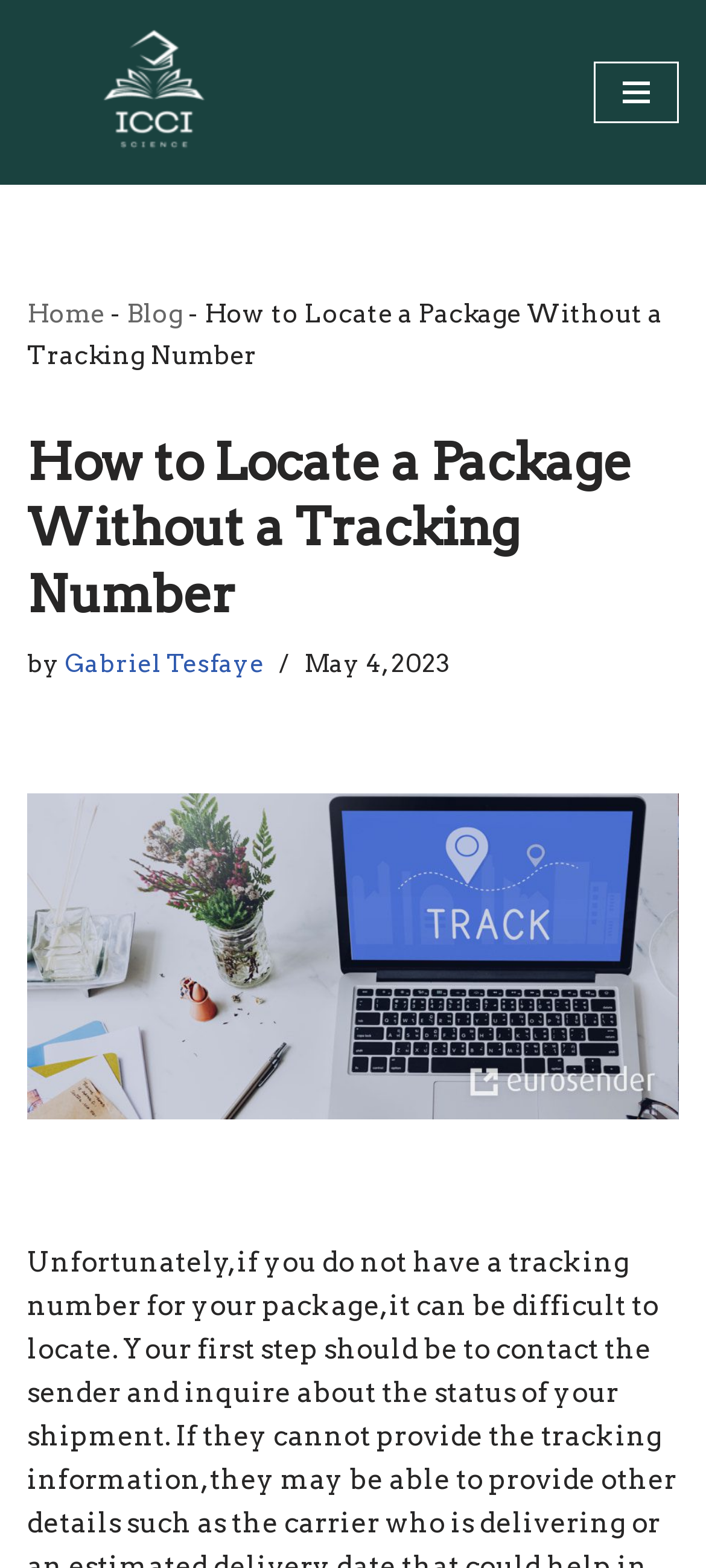Determine the main headline of the webpage and provide its text.

How to Locate a Package Without a Tracking Number